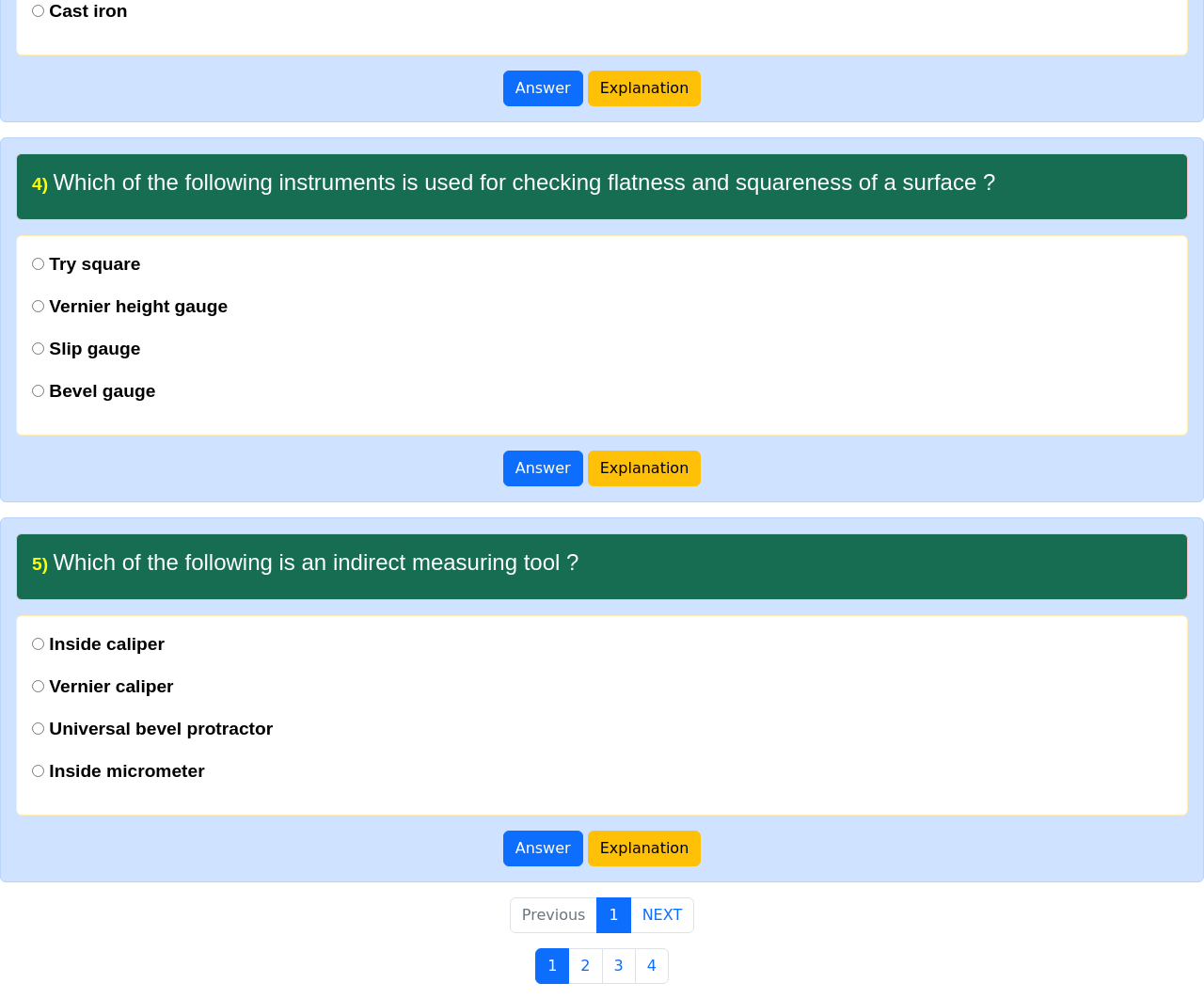What is the function of the 'Previous' and 'NEXT' buttons?
Provide a thorough and detailed answer to the question.

I inferred this by looking at the navigation elements with text 'Previous' and 'NEXT', which suggests that they are used to navigate between pages, likely to move to the previous or next question.